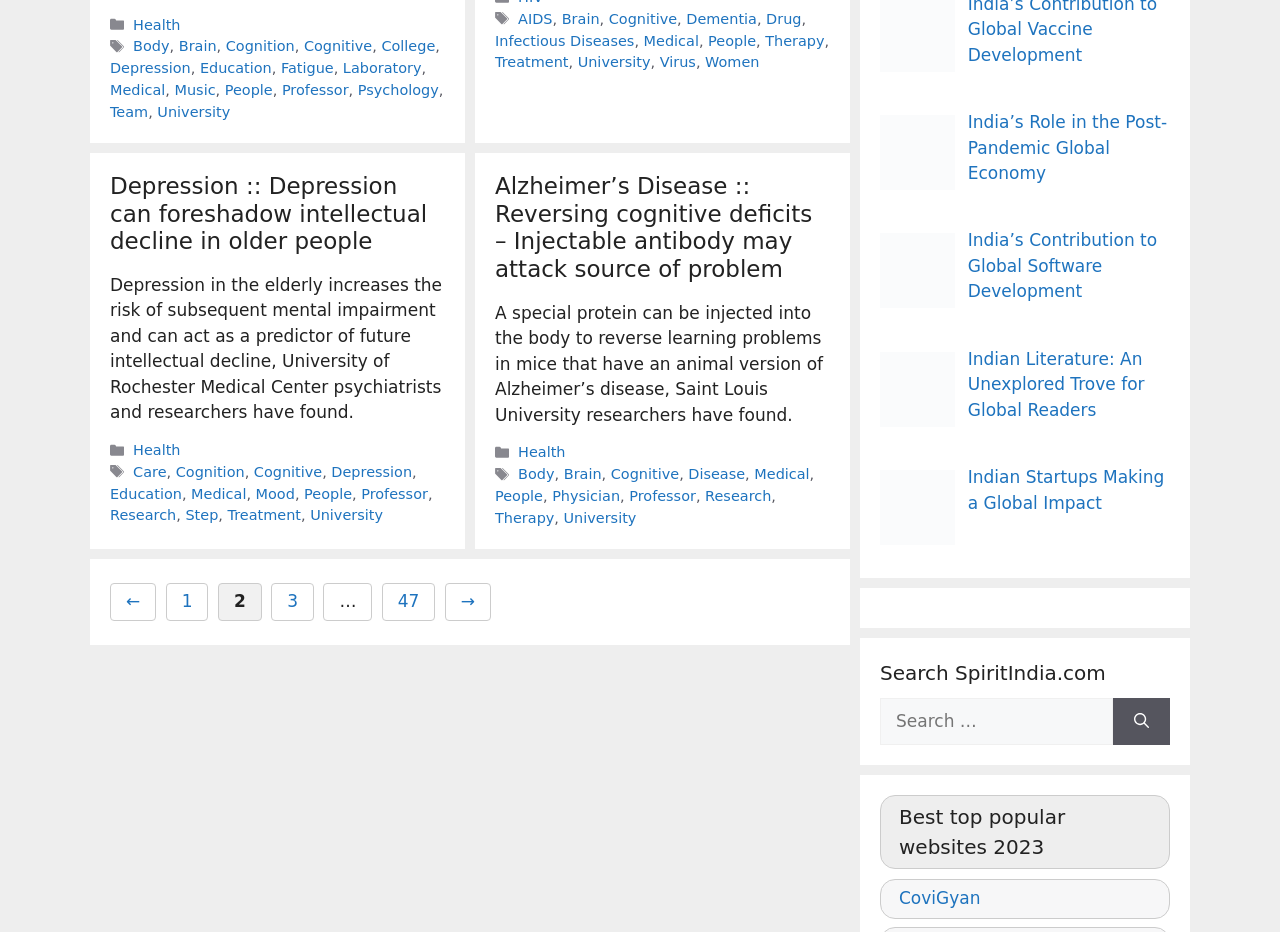Use a single word or phrase to answer the question: What is the research finding mentioned in the first article?

Depression increases risk of mental impairment